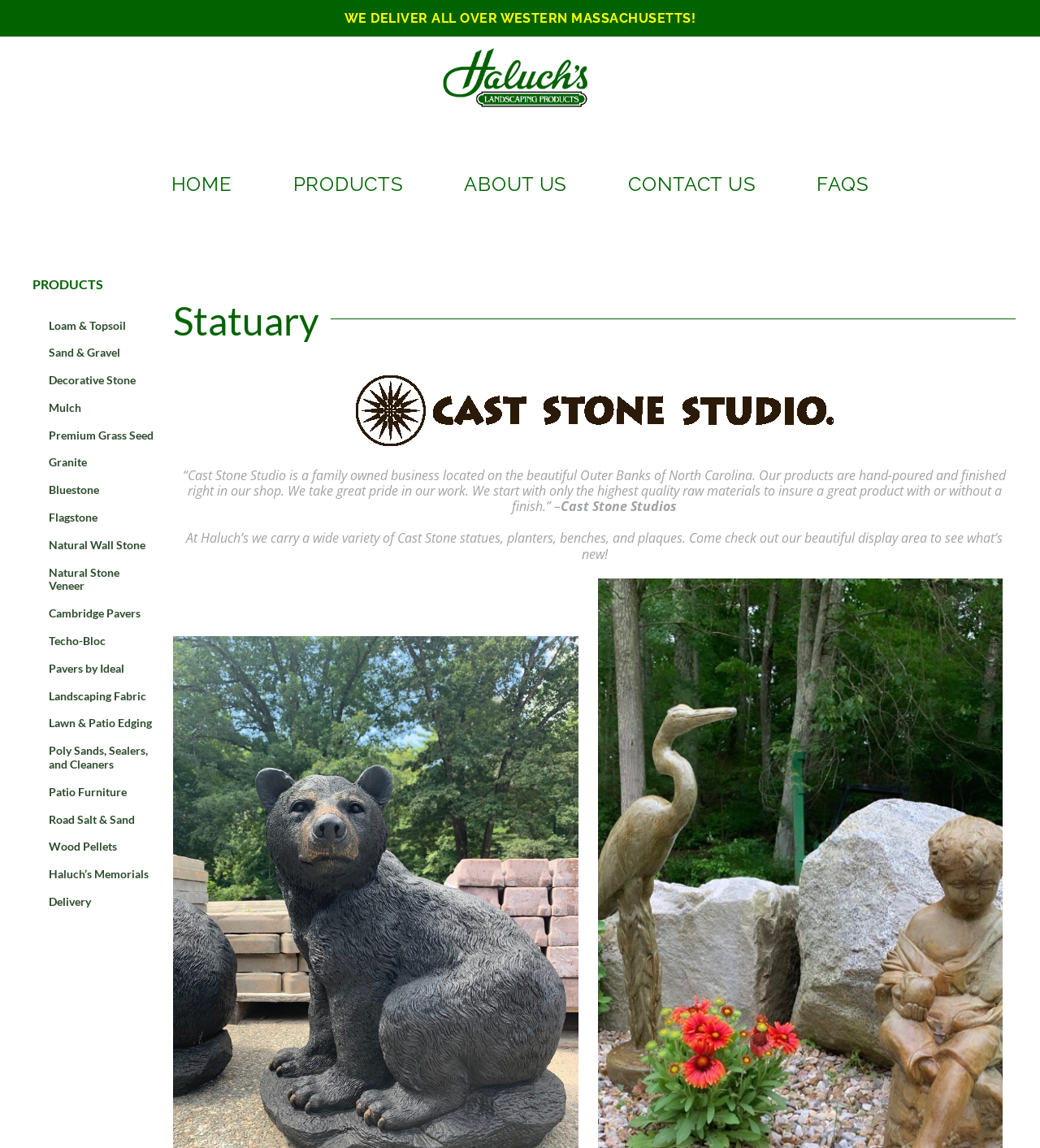Locate the bounding box of the UI element described in the following text: "Patio Furniture".

[0.031, 0.679, 0.158, 0.703]